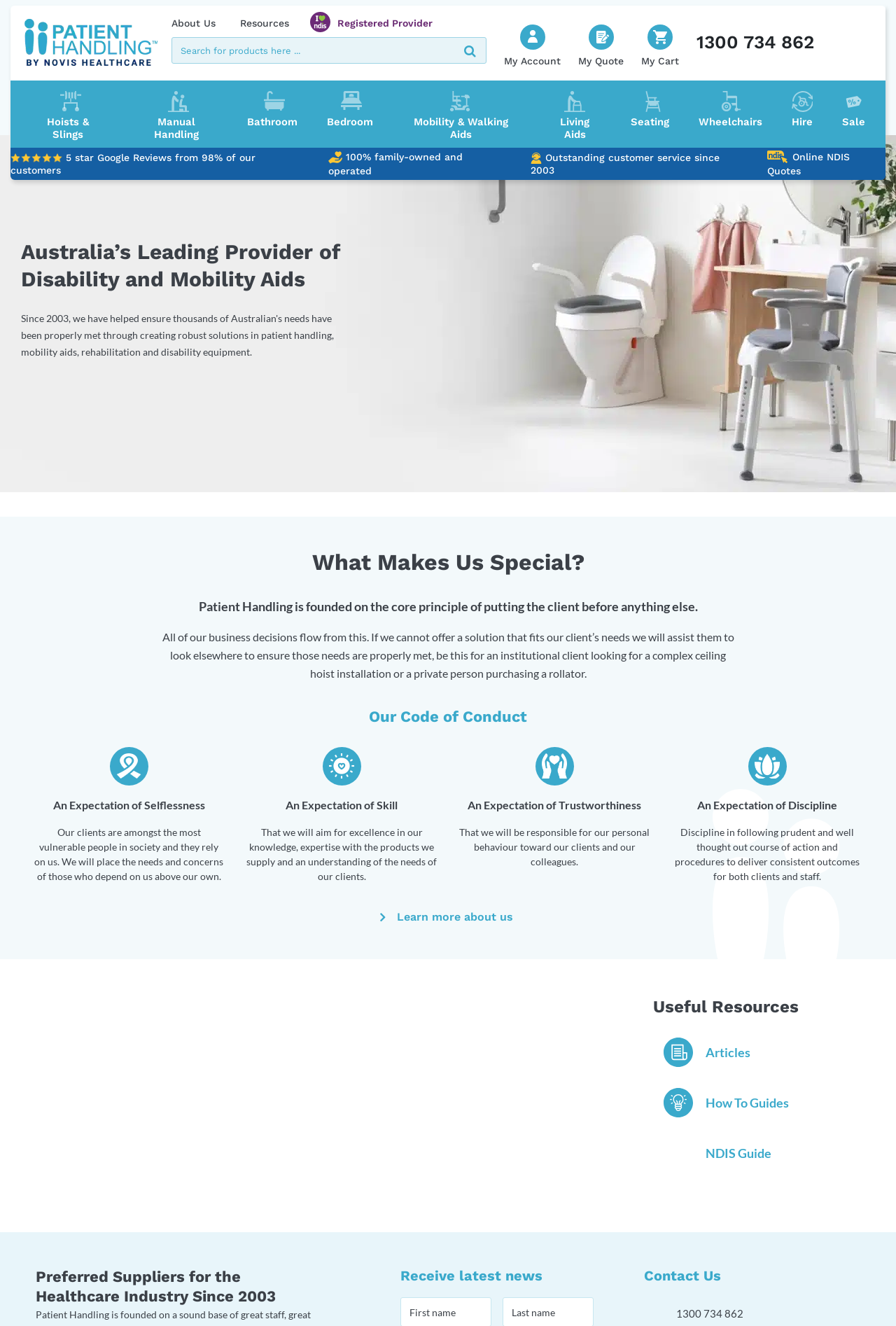Show the bounding box coordinates for the element that needs to be clicked to execute the following instruction: "Search for products here...". Provide the coordinates in the form of four float numbers between 0 and 1, i.e., [left, top, right, bottom].

[0.191, 0.028, 0.543, 0.061]